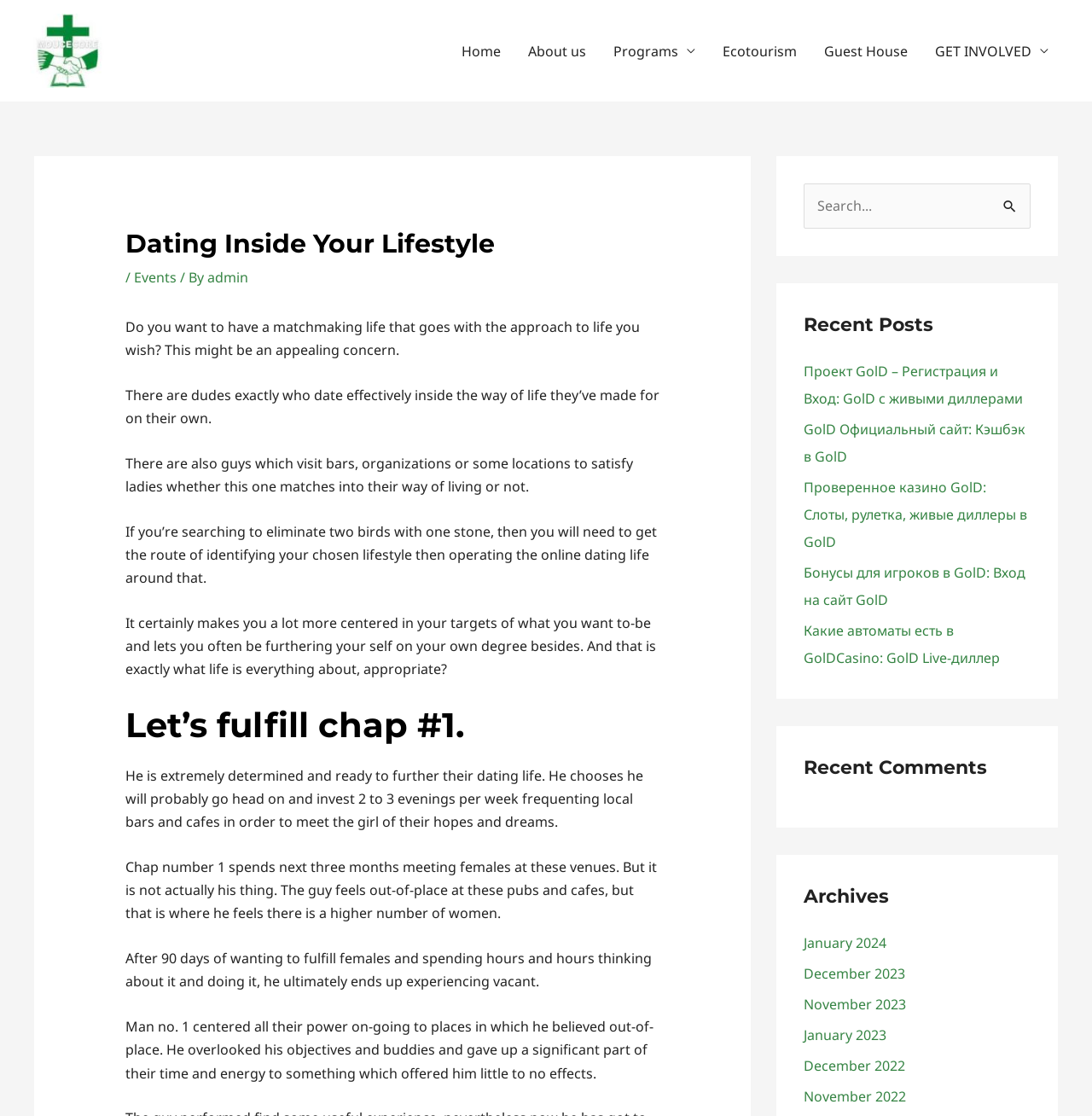Please identify the primary heading on the webpage and return its text.

Dating Inside Your Lifestyle